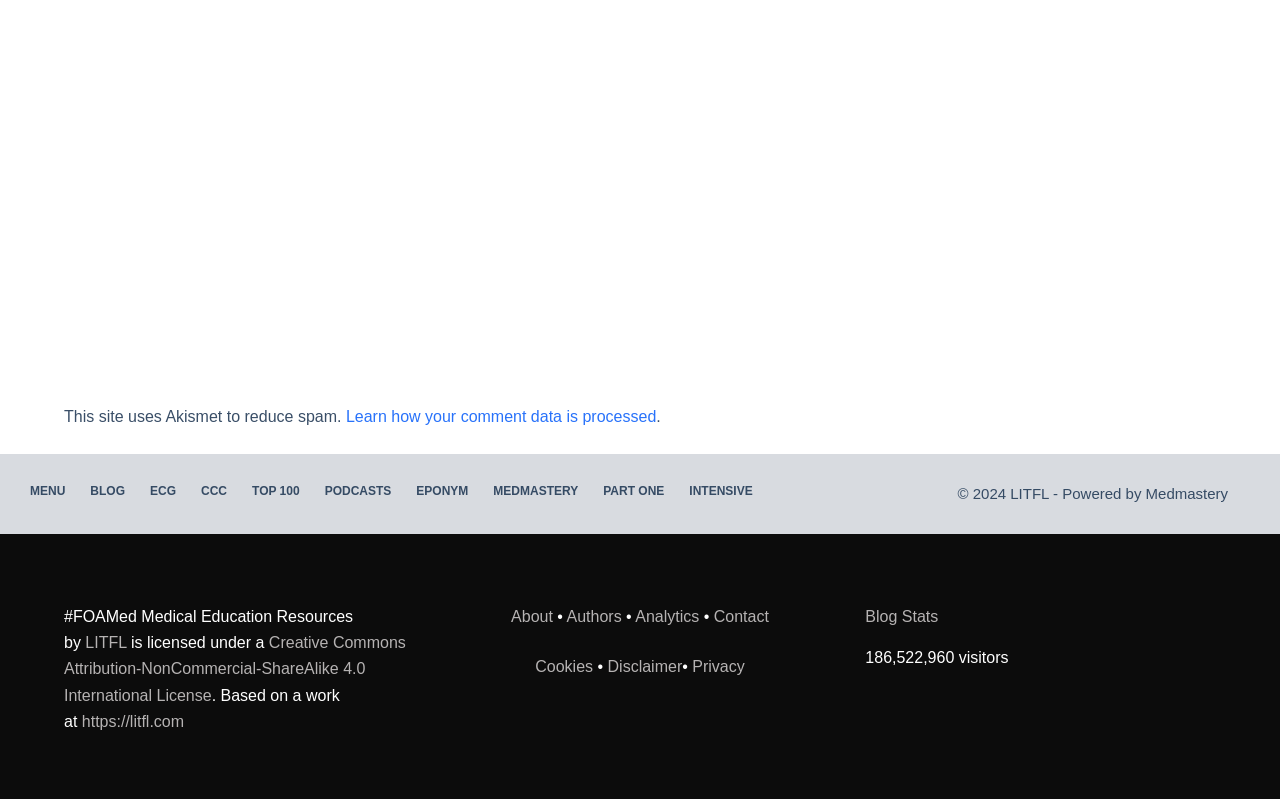Using the element description provided, determine the bounding box coordinates in the format (top-left x, top-left y, bottom-right x, bottom-right y). Ensure that all values are floating point numbers between 0 and 1. Element description: Top 100

[0.187, 0.606, 0.244, 0.625]